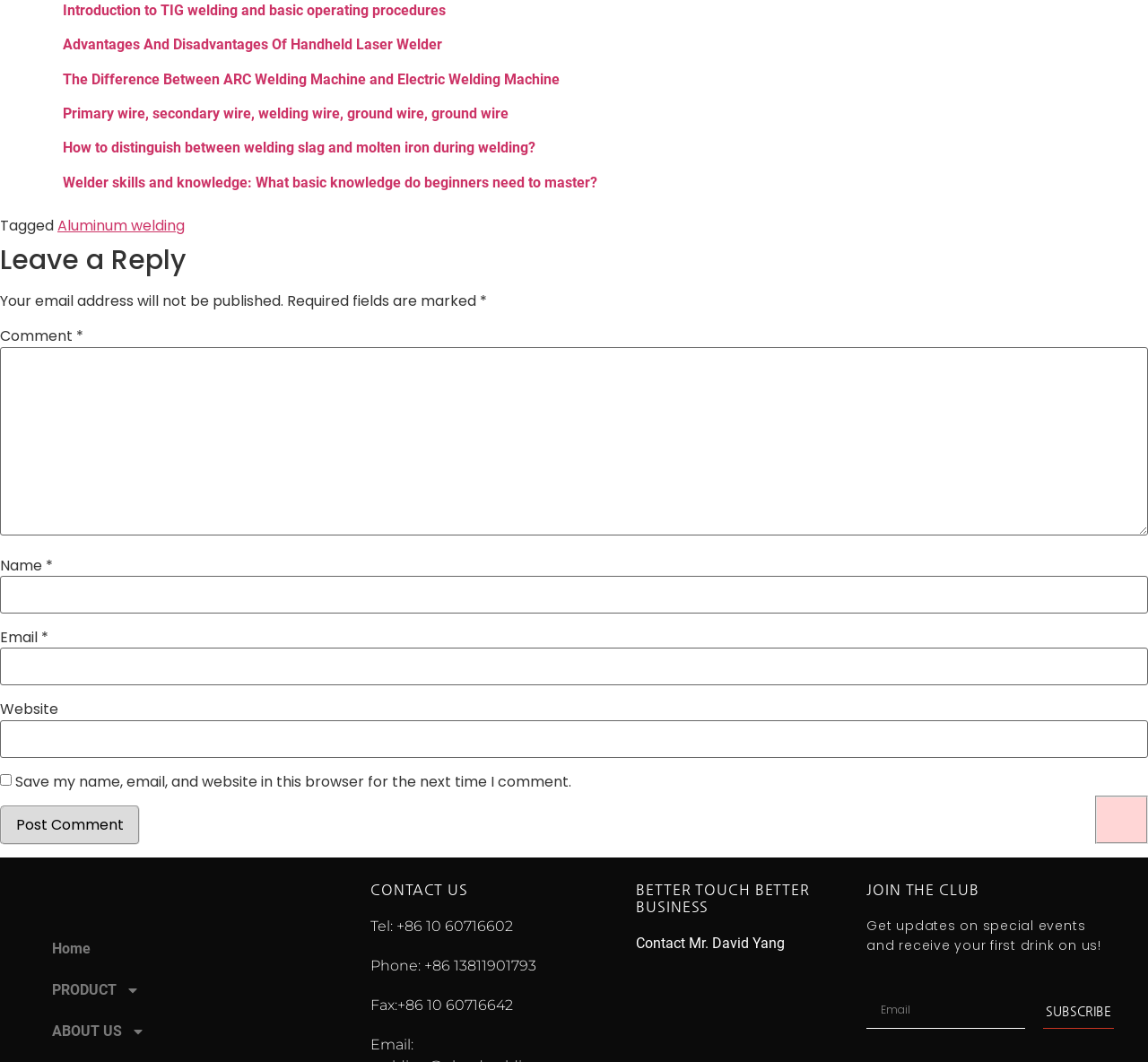What is the topic of the first link?
Using the information from the image, answer the question thoroughly.

The first link on the webpage is '“Introduction to TIG welding and basic operating procedures”', which suggests that the topic of this link is TIG welding.